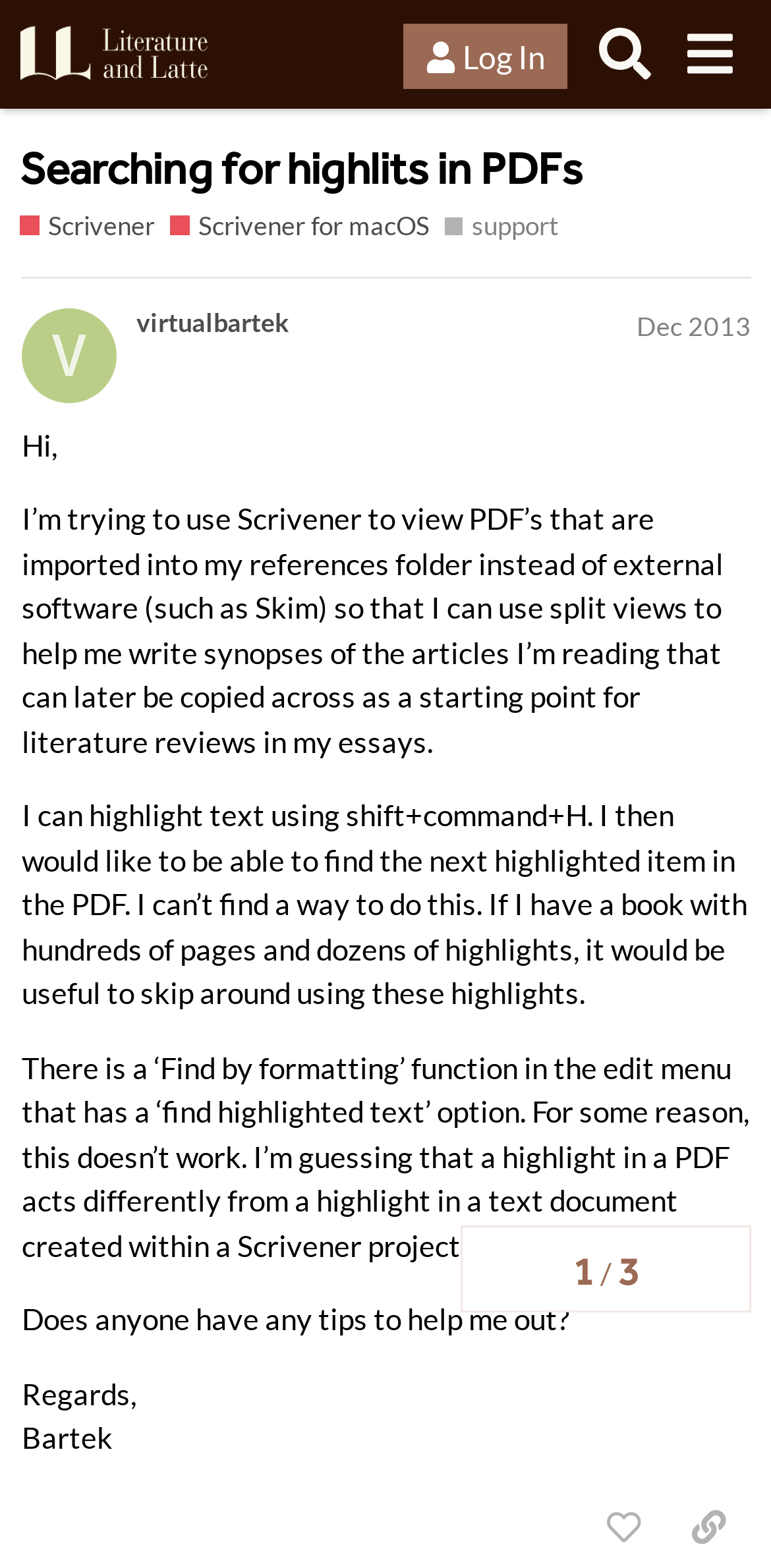Could you indicate the bounding box coordinates of the region to click in order to complete this instruction: "Visit Samantha Brown's page".

None